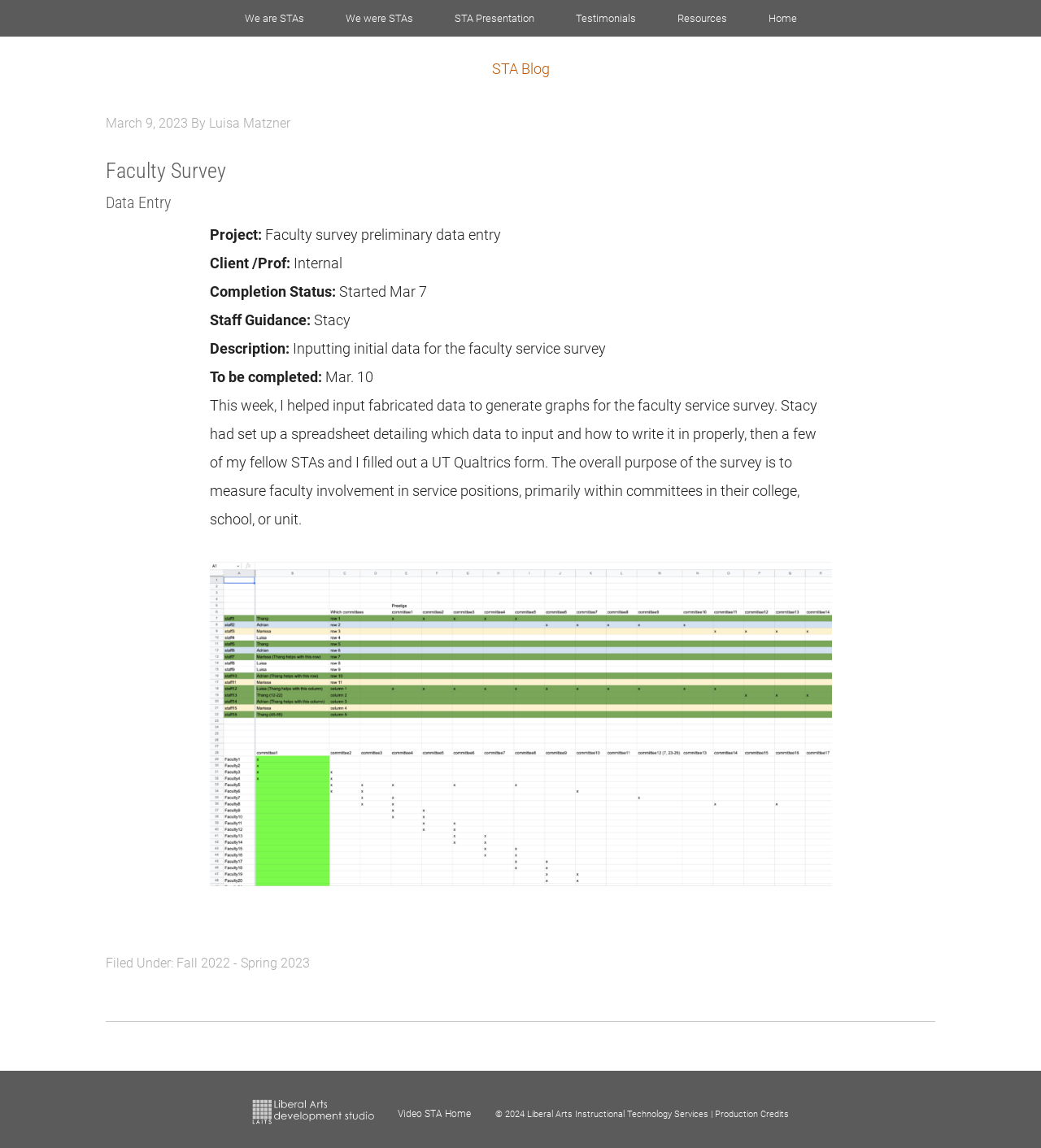Locate the bounding box coordinates for the element described below: "Contact Us". The coordinates must be four float values between 0 and 1, formatted as [left, top, right, bottom].

None